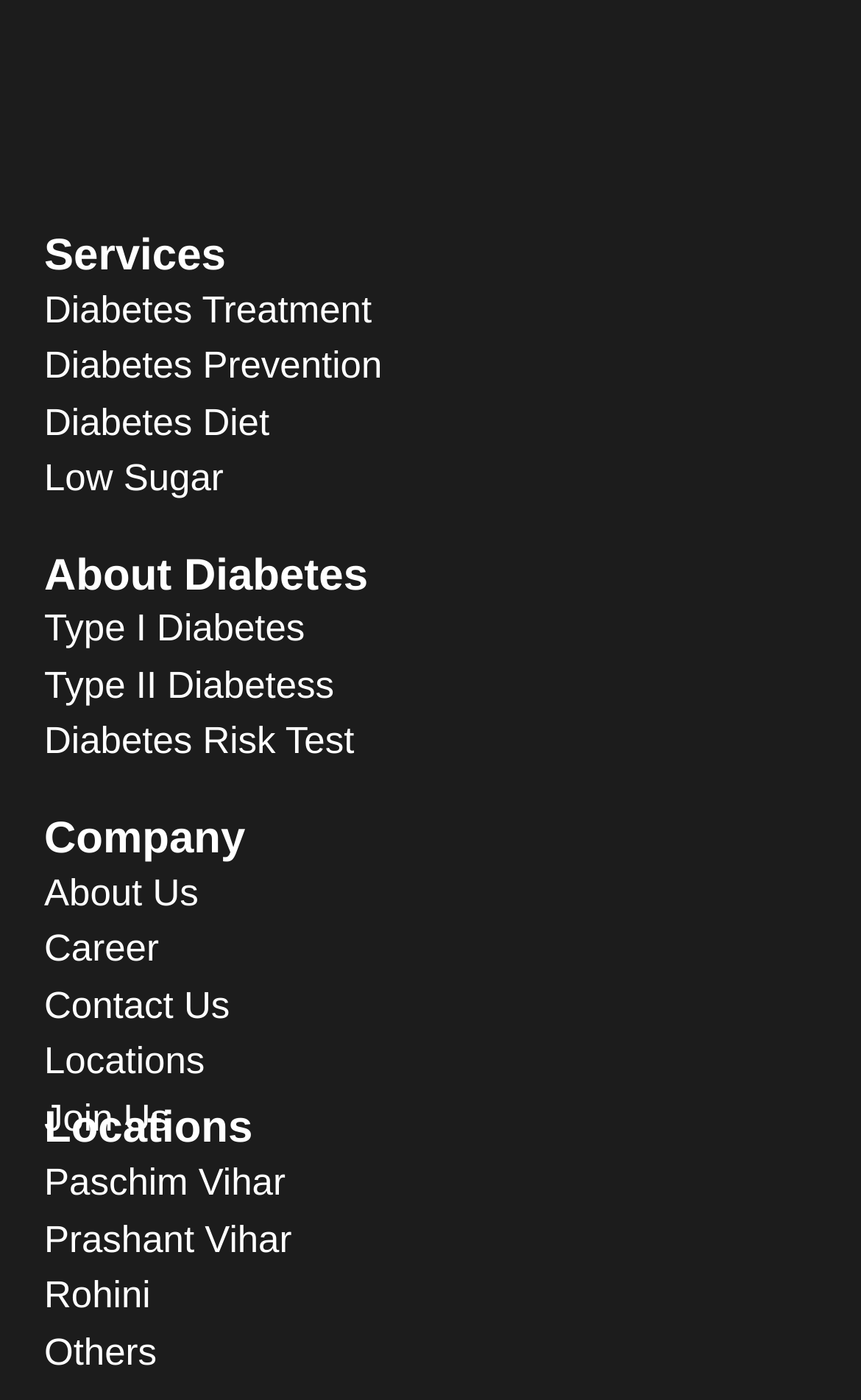What type of services are offered?
Answer the question with detailed information derived from the image.

The webpage has a heading 'Services' with links to 'Diabetes Treatment', 'Diabetes Prevention', 'Diabetes Diet', and 'Low Sugar', indicating that the services offered are related to diabetes.